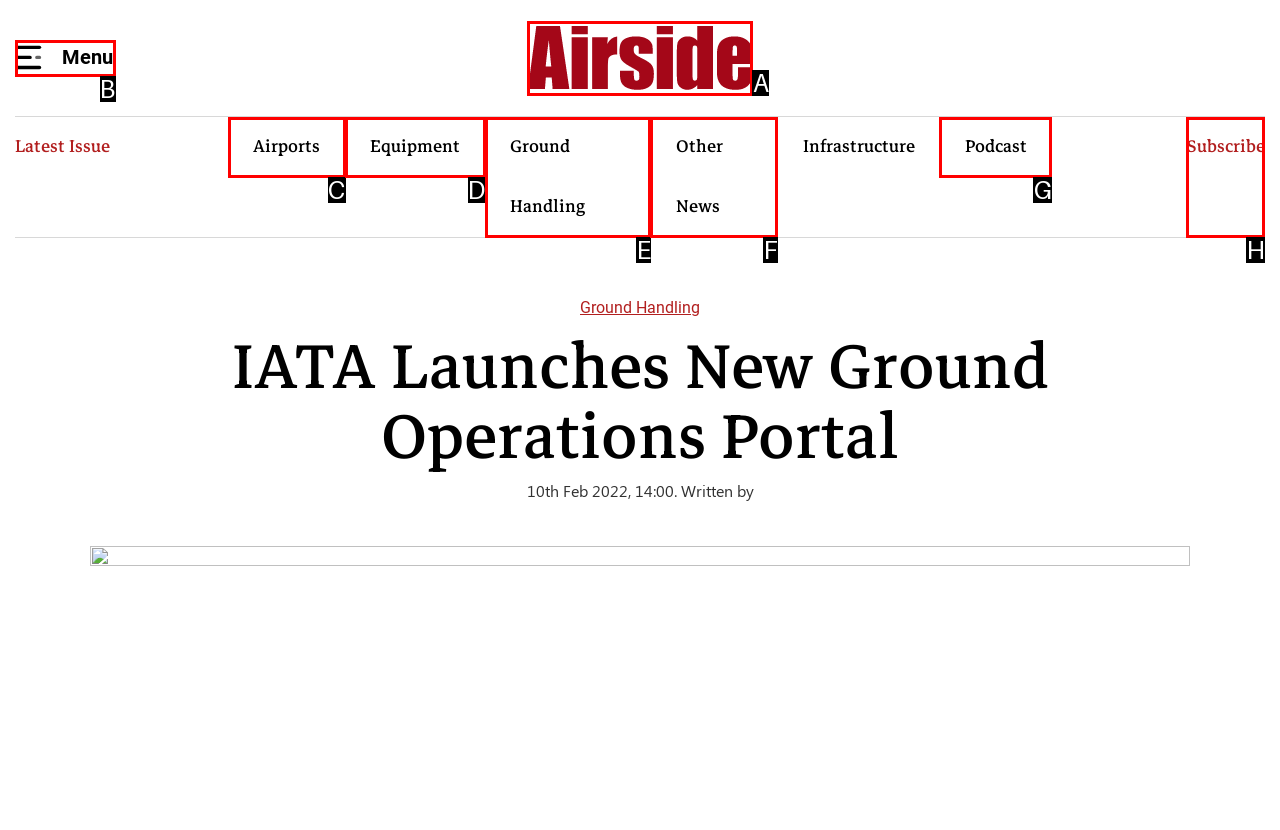Tell me which letter corresponds to the UI element that should be clicked to fulfill this instruction: Subscribe to the newsletter
Answer using the letter of the chosen option directly.

H